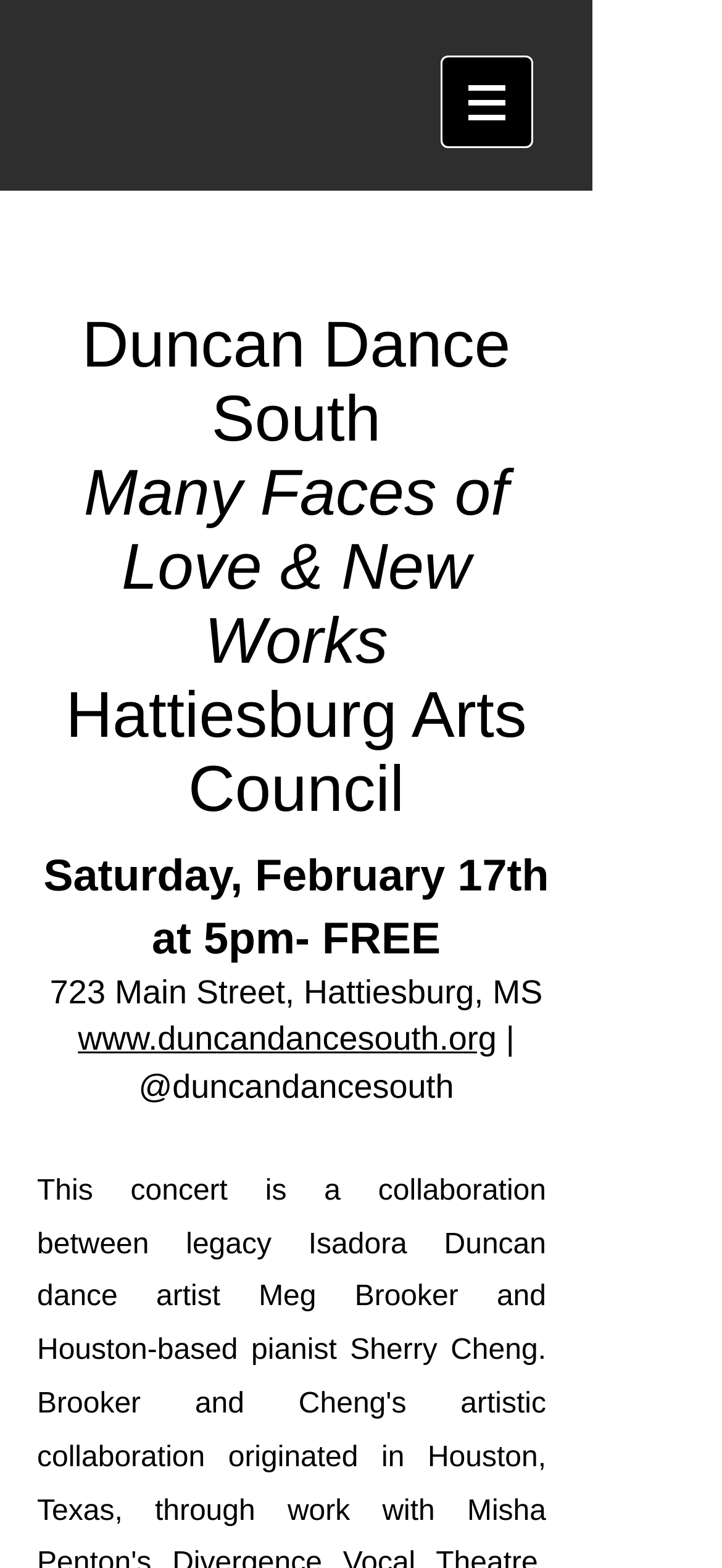Answer briefly with one word or phrase:
Is the event free?

Yes